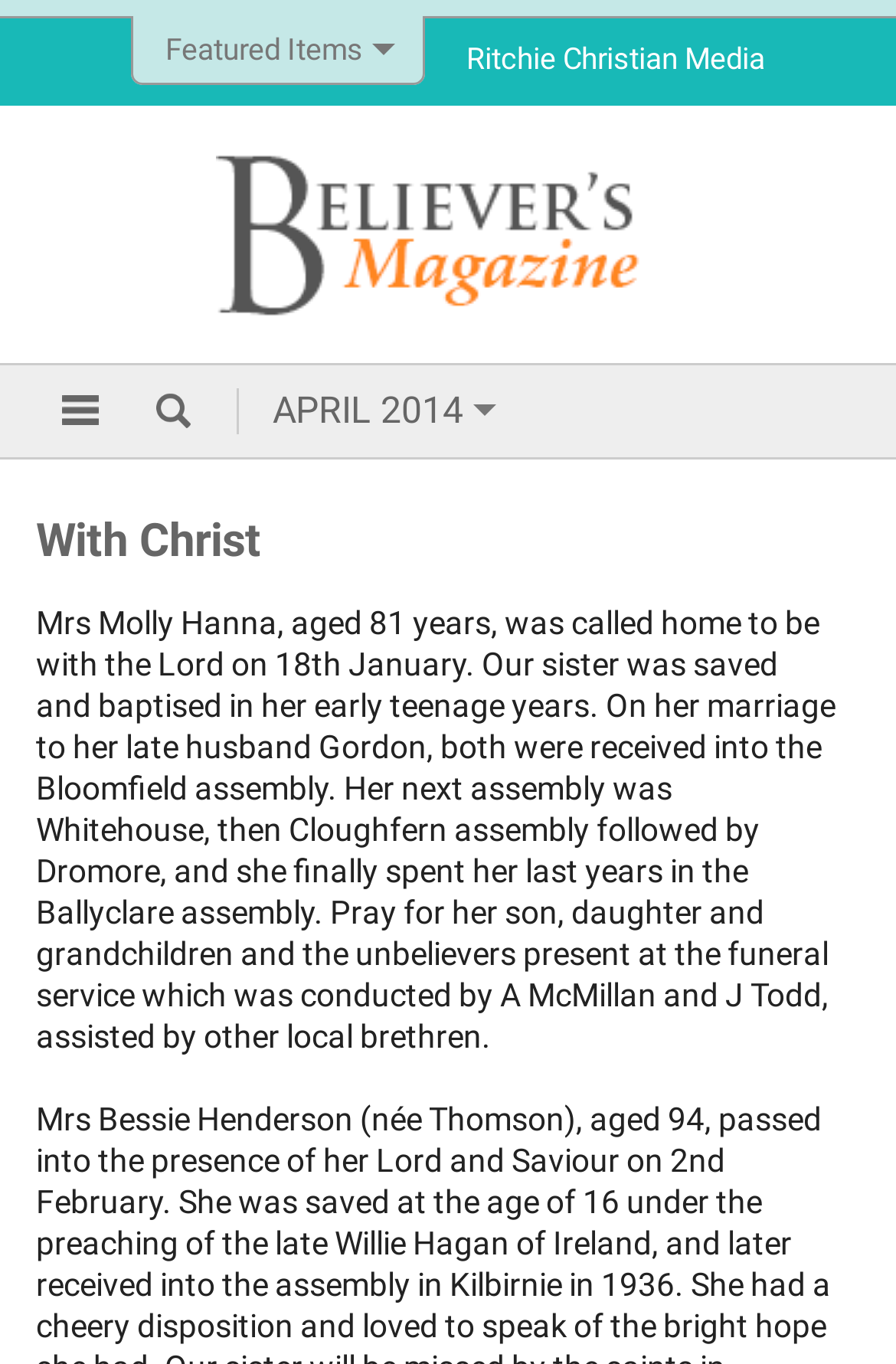What is the name of the magazine?
Refer to the screenshot and deliver a thorough answer to the question presented.

I found the image element with the description 'Believer's Magazine Logo', which suggests that the name of the magazine is Believer's Magazine.